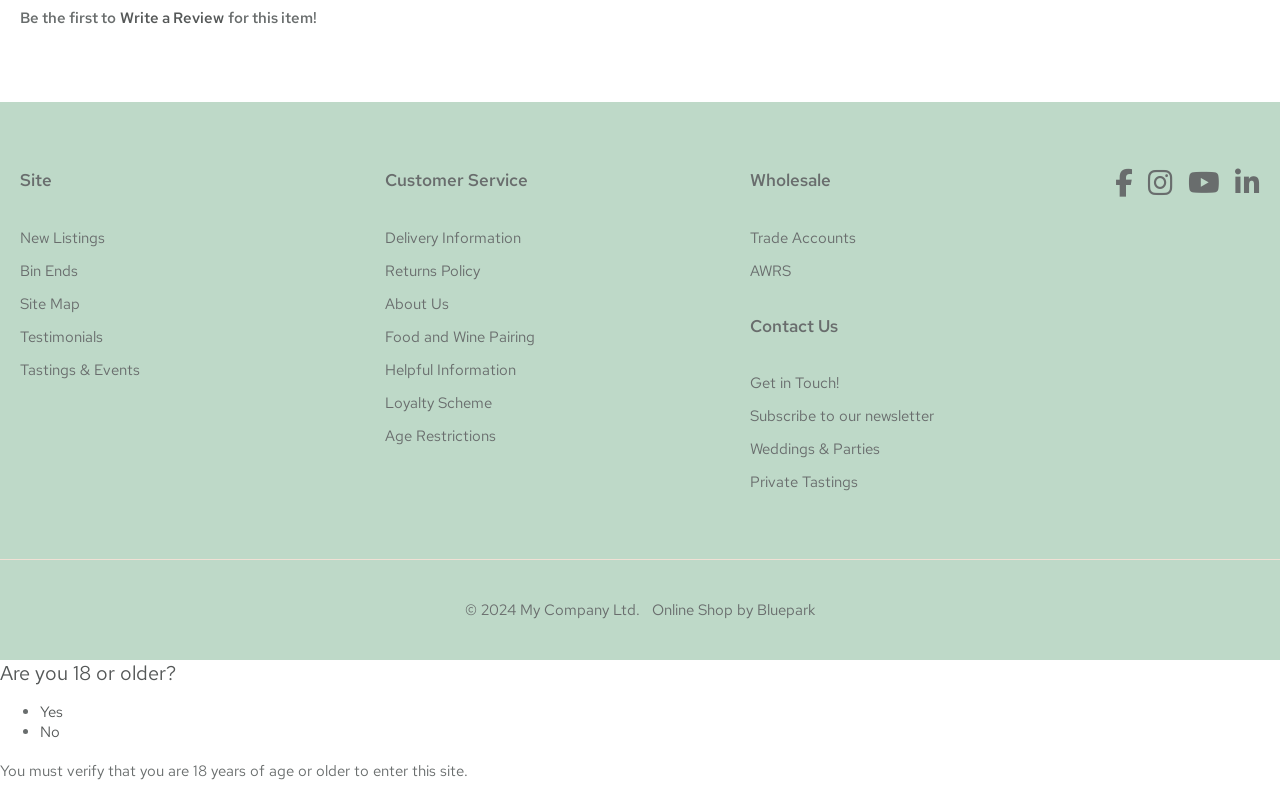What type of information can be found in the 'Customer Service' section?
Refer to the image and give a detailed answer to the query.

The 'Customer Service' section contains links to 'Delivery Information', 'Returns Policy', and other related topics, indicating that it provides information and resources related to customer service and support.